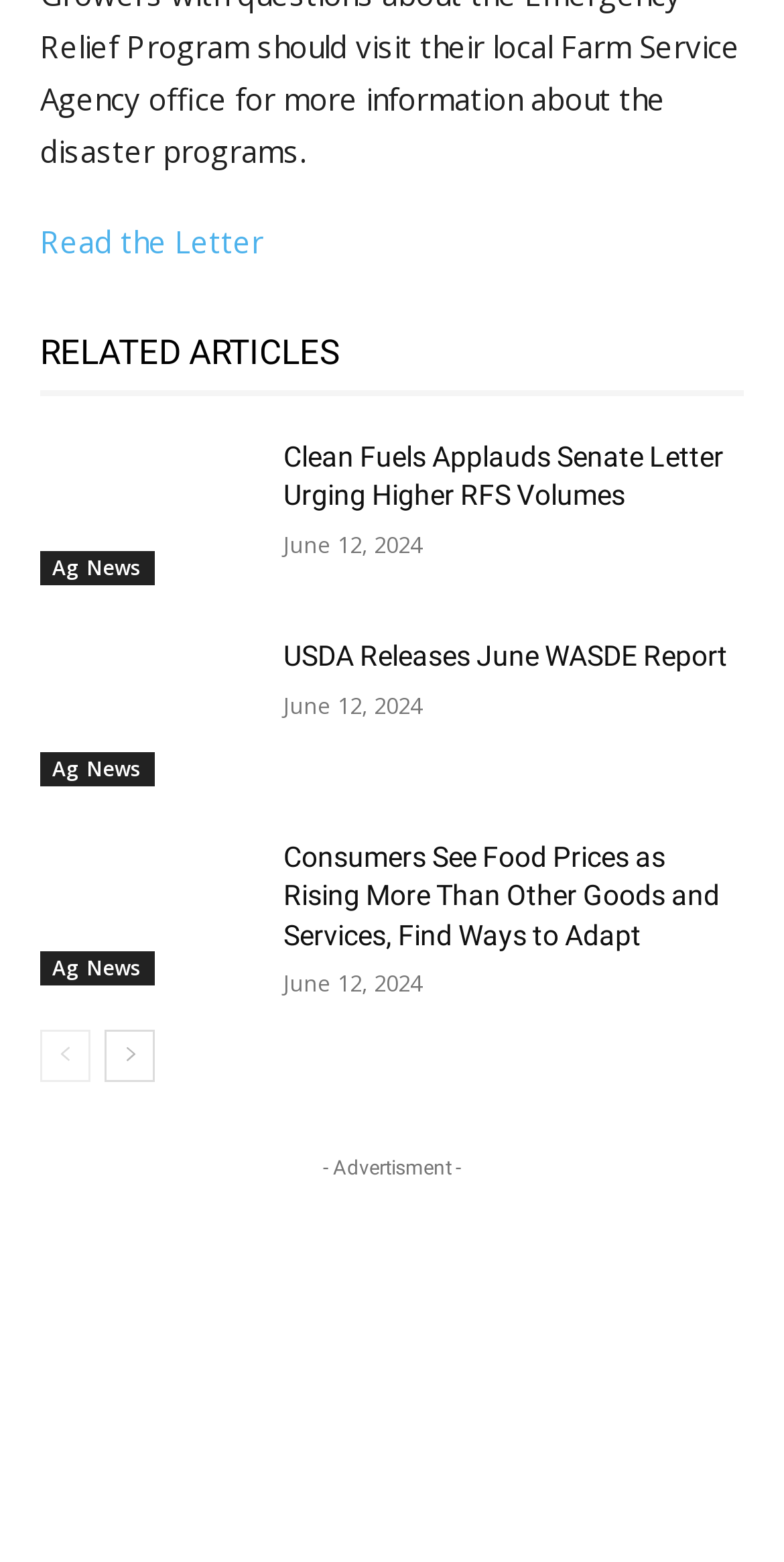Provide the bounding box coordinates, formatted as (top-left x, top-left y, bottom-right x, bottom-right y), with all values being floating point numbers between 0 and 1. Identify the bounding box of the UI element that matches the description: Ag News

[0.051, 0.353, 0.197, 0.375]